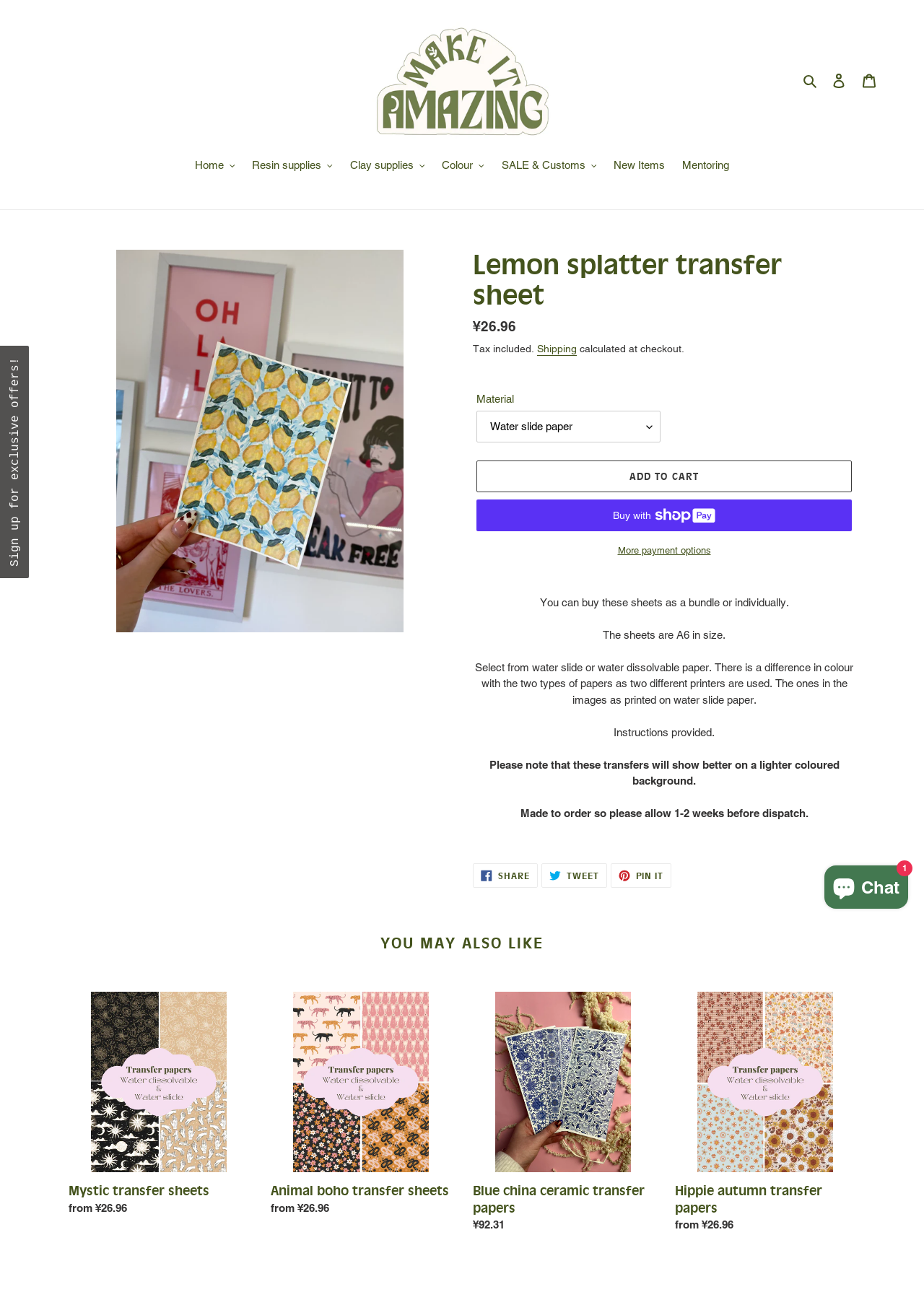Ascertain the bounding box coordinates for the UI element detailed here: "Hippie autumn transfer papers". The coordinates should be provided as [left, top, right, bottom] with each value being a float between 0 and 1.

[0.73, 0.768, 0.926, 0.959]